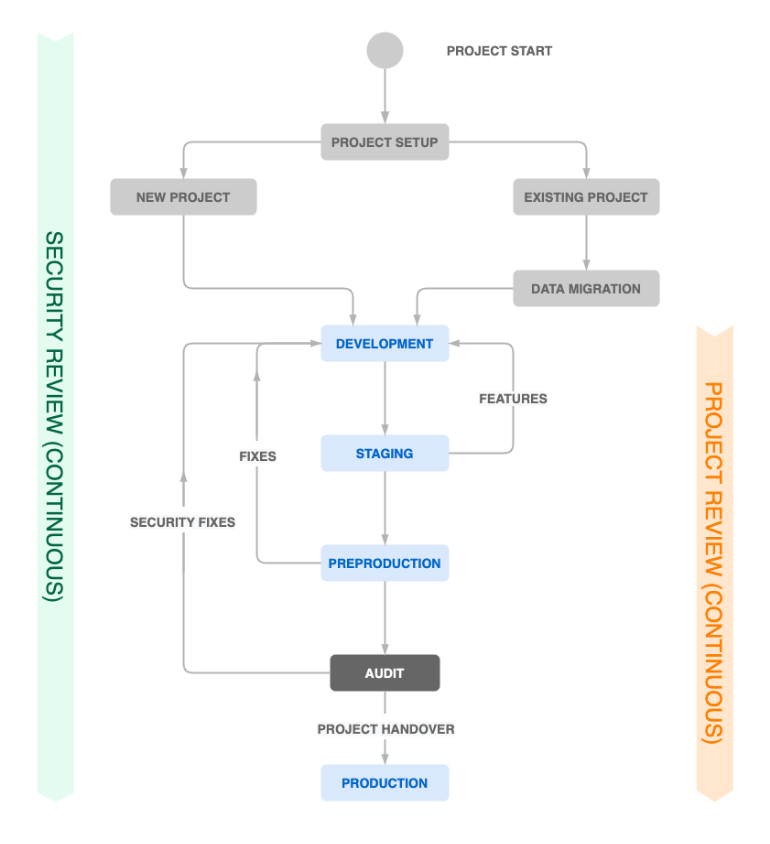Please respond to the question with a concise word or phrase:
What is the purpose of the 'Staging' stage?

Ensure all elements are in place